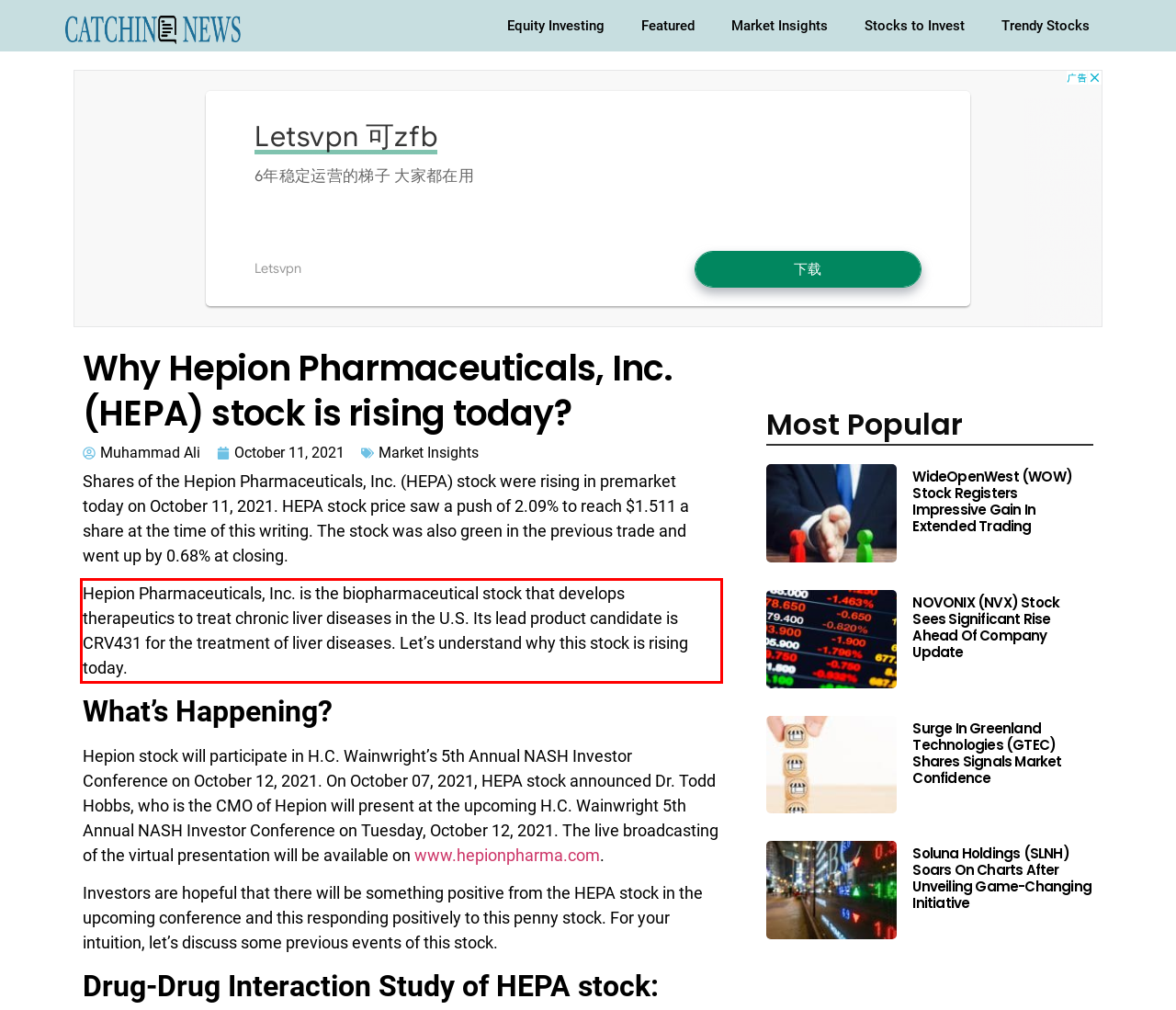Please take the screenshot of the webpage, find the red bounding box, and generate the text content that is within this red bounding box.

Hepion Pharmaceuticals, Inc. is the biopharmaceutical stock that develops therapeutics to treat chronic liver diseases in the U.S. Its lead product candidate is CRV431 for the treatment of liver diseases. Let’s understand why this stock is rising today.